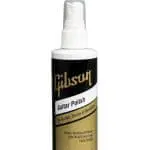What is the purpose of the Gibson guitar polish?
Please provide a single word or phrase as your answer based on the image.

To maintain and enhance the finish